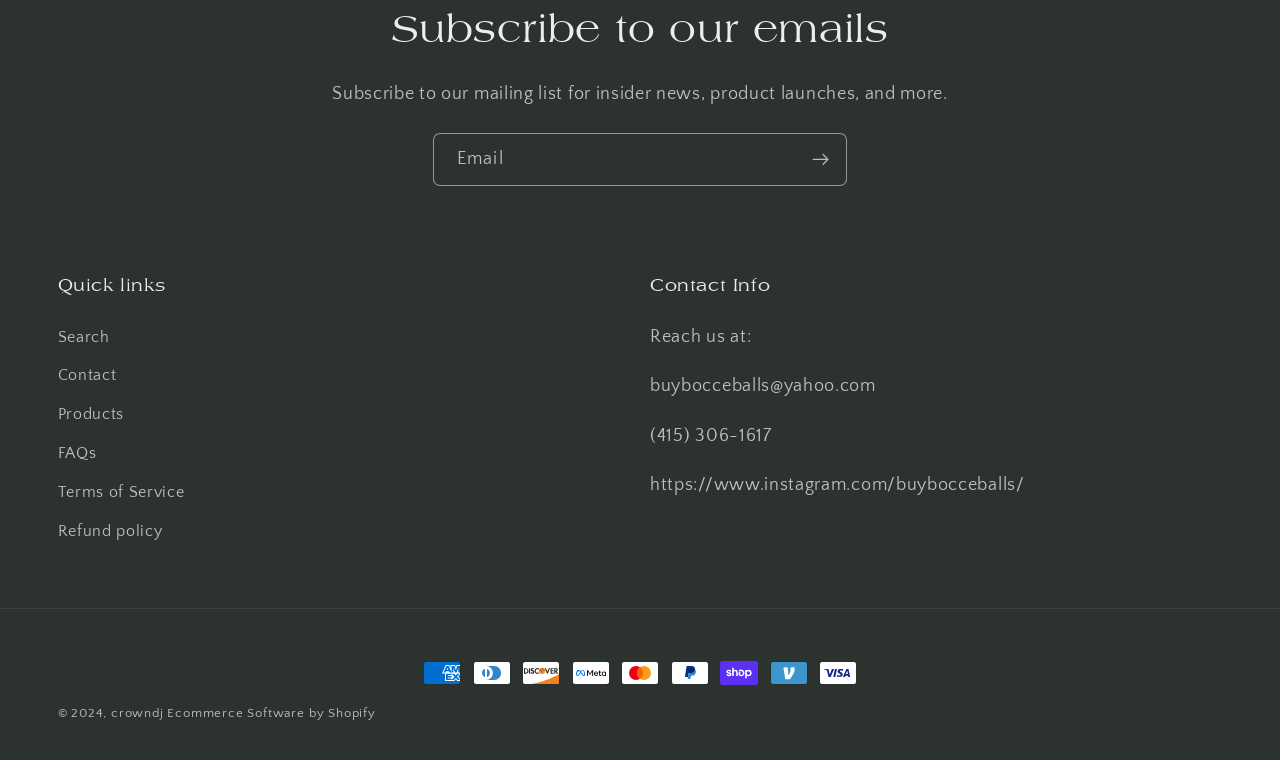From the element description Kollektionen, predict the bounding box coordinates of the UI element. The coordinates must be specified in the format (top-left x, top-left y, bottom-right x, bottom-right y) and should be within the 0 to 1 range.

None